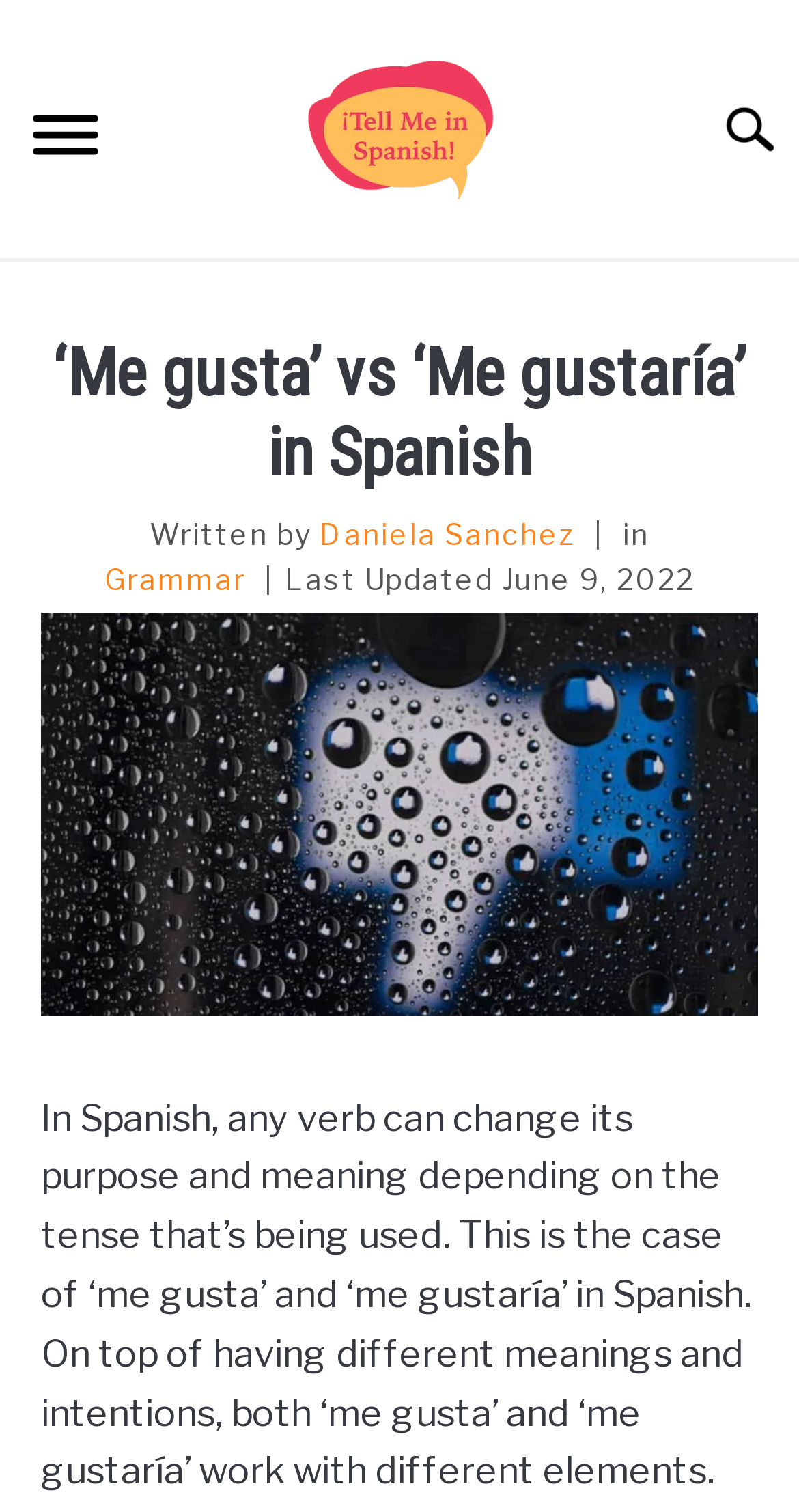Please determine the bounding box coordinates for the UI element described here. Use the format (top-left x, top-left y, bottom-right x, bottom-right y) with values bounded between 0 and 1: Grammar

[0.0, 0.368, 1.0, 0.431]